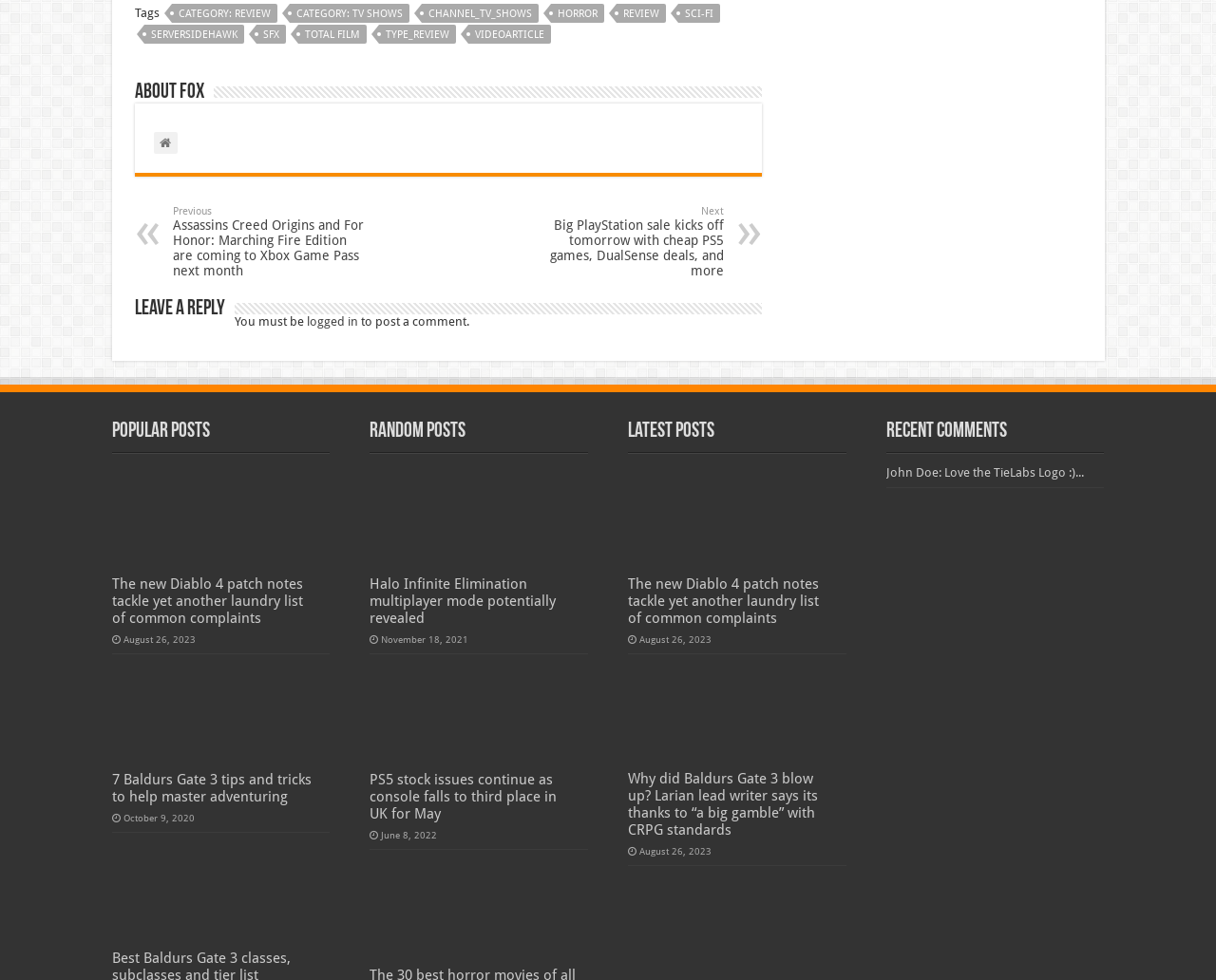Please mark the bounding box coordinates of the area that should be clicked to carry out the instruction: "Click on the 'Popular Posts' heading".

[0.092, 0.429, 0.271, 0.451]